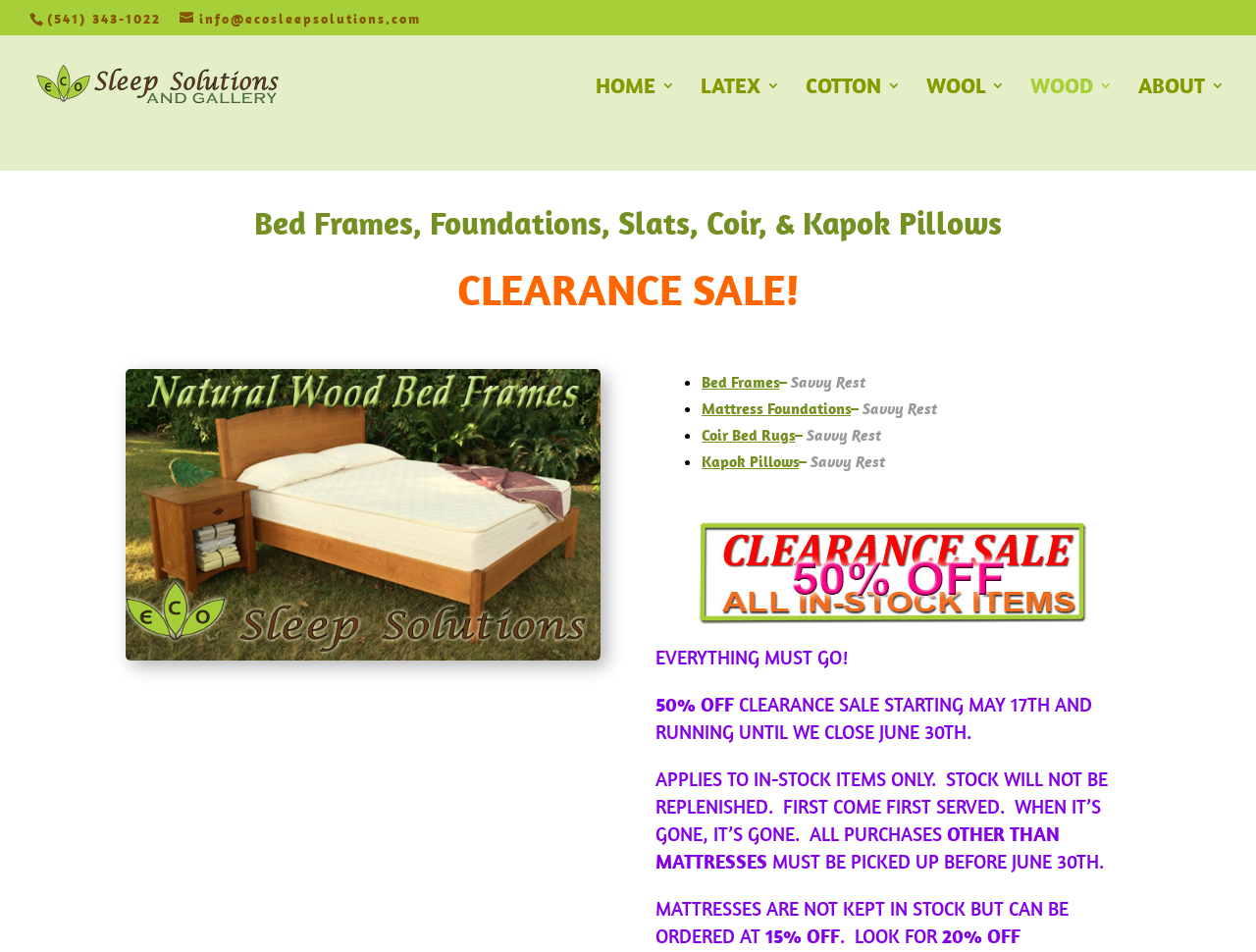Please identify the bounding box coordinates of the element that needs to be clicked to execute the following command: "Learn more about Bed Frames". Provide the bounding box using four float numbers between 0 and 1, formatted as [left, top, right, bottom].

[0.559, 0.391, 0.689, 0.412]